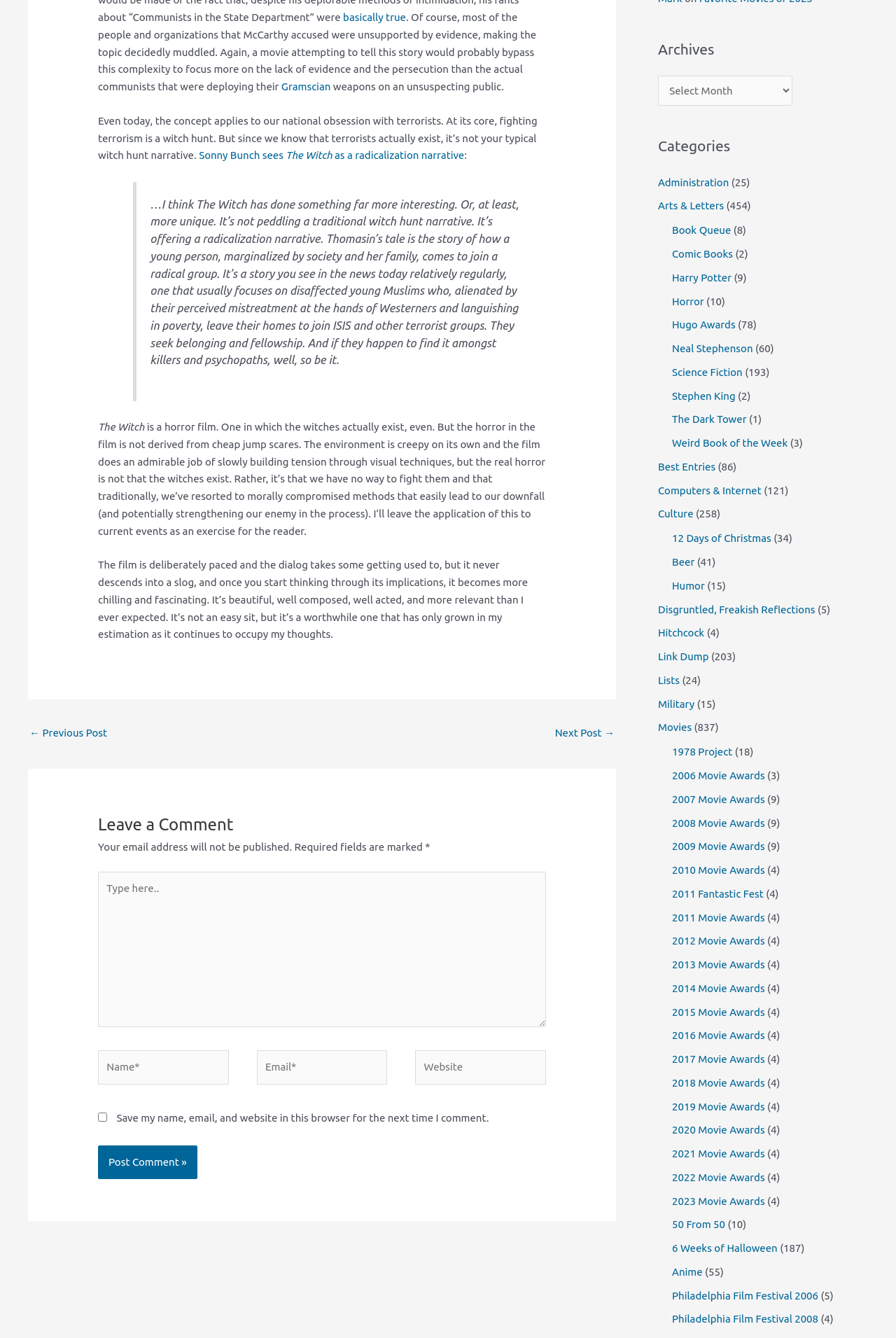How many categories are listed in the Archives section?
Answer briefly with a single word or phrase based on the image.

20